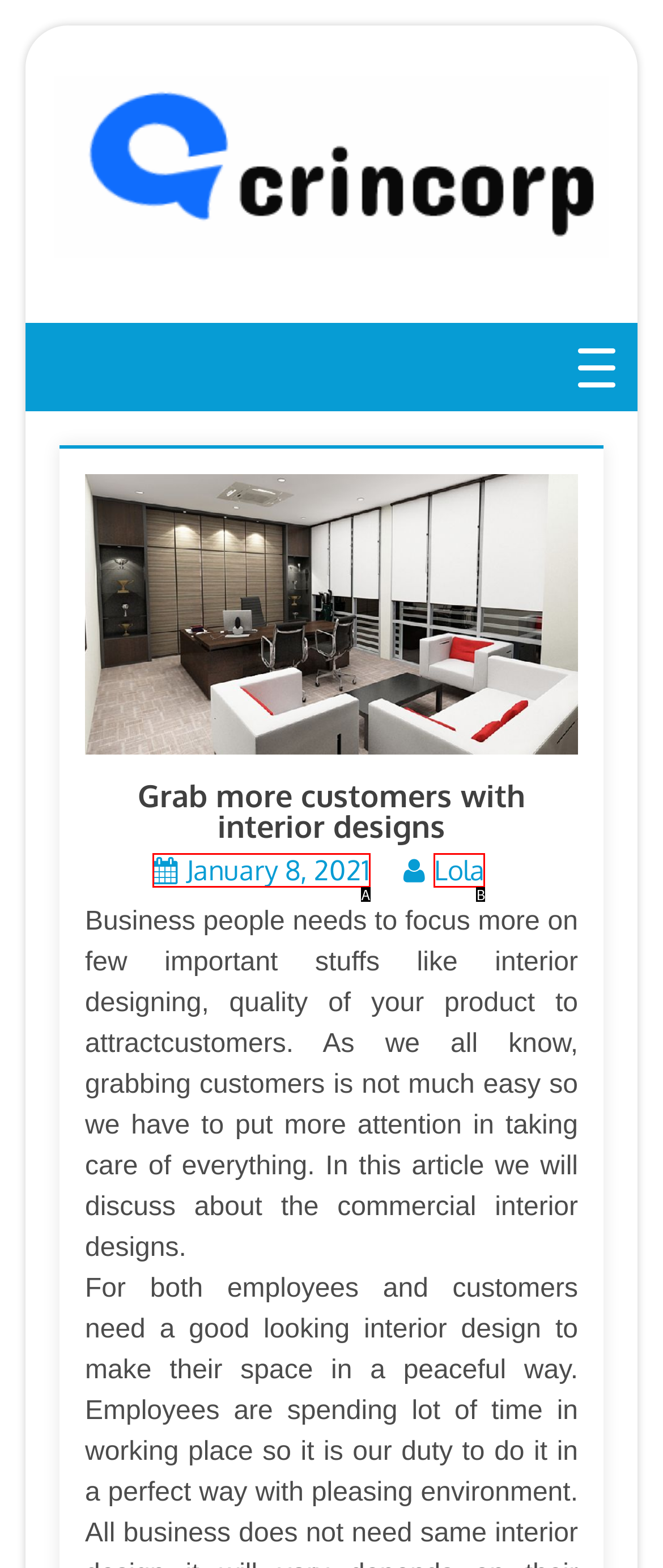Choose the letter that best represents the description: Lola. Answer with the letter of the selected choice directly.

B